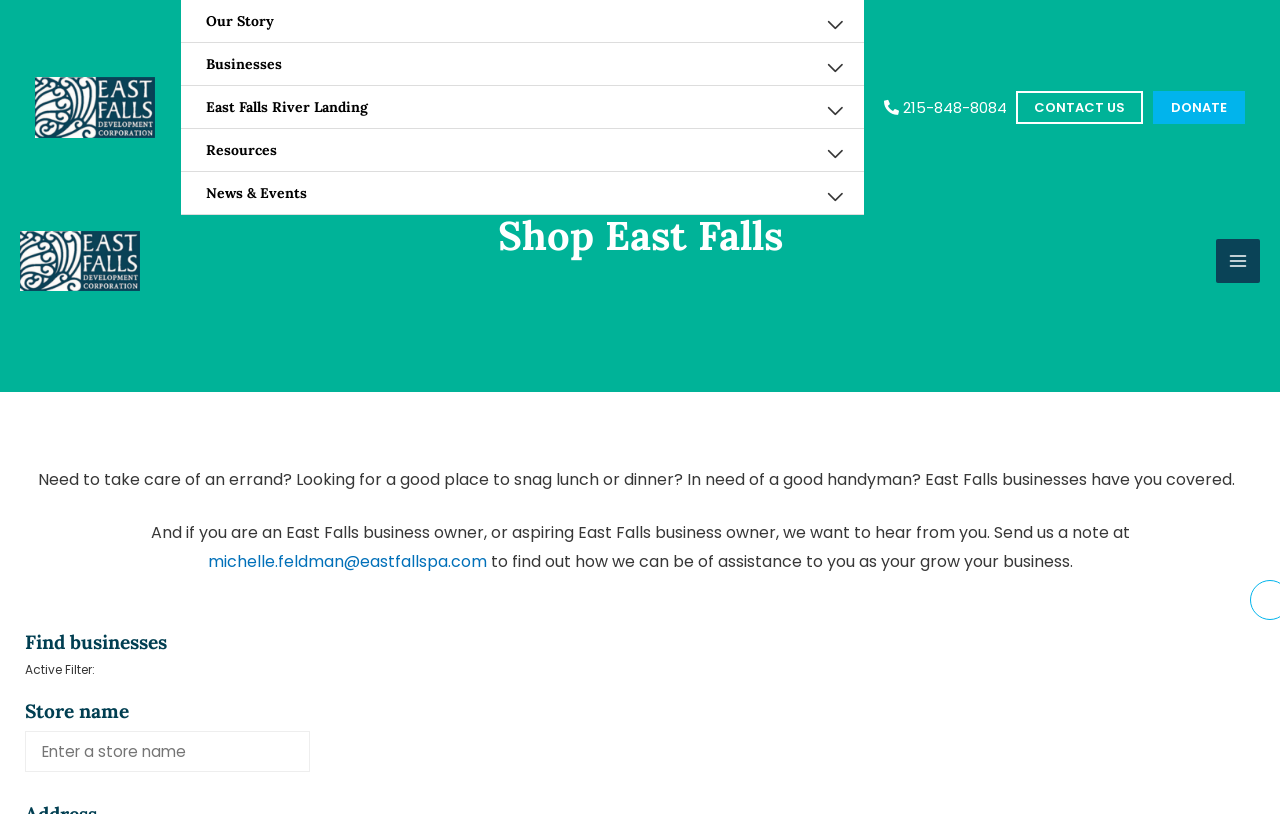Find the bounding box coordinates for the area that must be clicked to perform this action: "Toggle the 'MENU TOGGLE' button".

[0.634, 0.0, 0.671, 0.063]